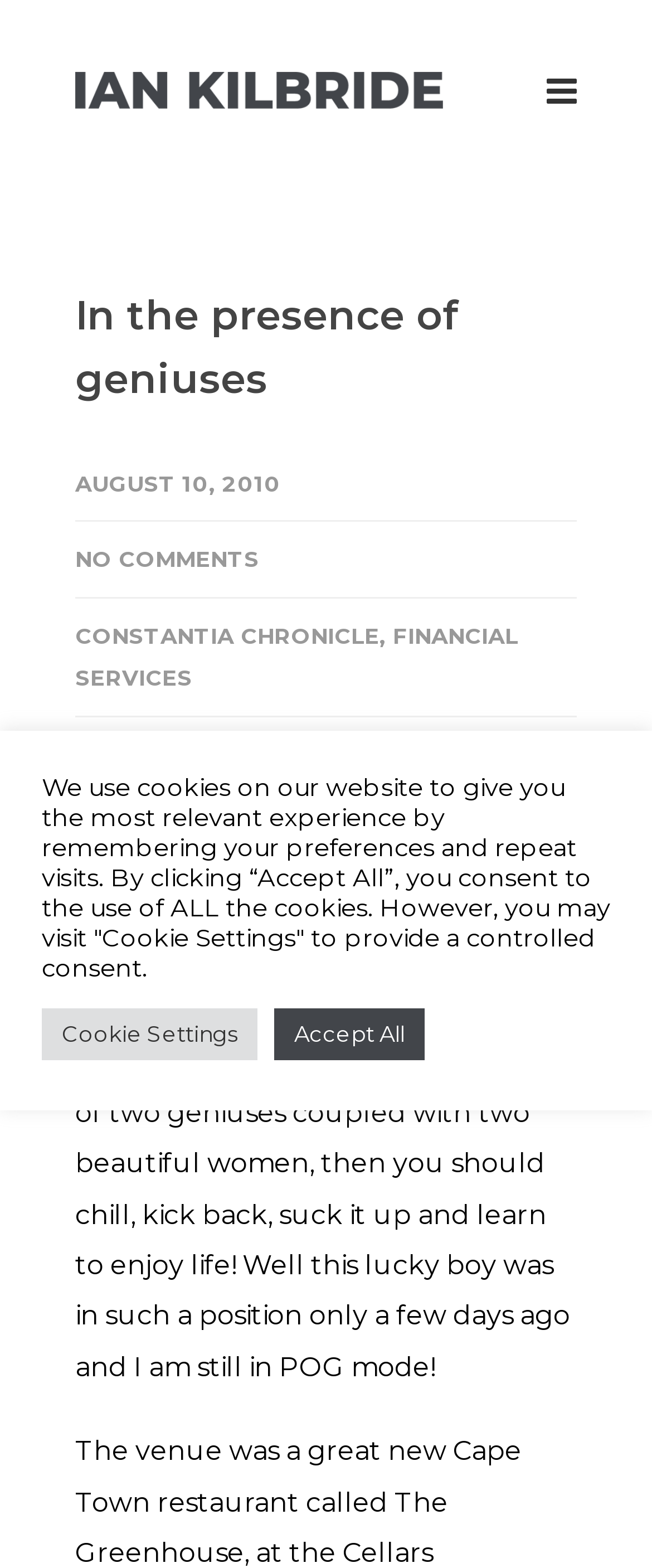What is the purpose of the button 'Cookie Settings'?
Answer with a single word or short phrase according to what you see in the image.

To provide controlled consent